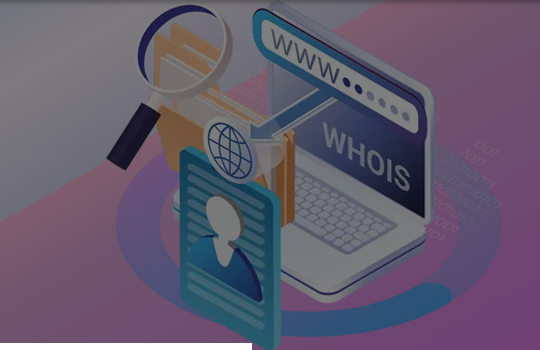Using the details in the image, give a detailed response to the question below:
What is the background pattern composed of?

The background of the image features an abstract pattern of binary code, which adds a digital flair and emphasizes the technological aspect of accessing public domain registration data.